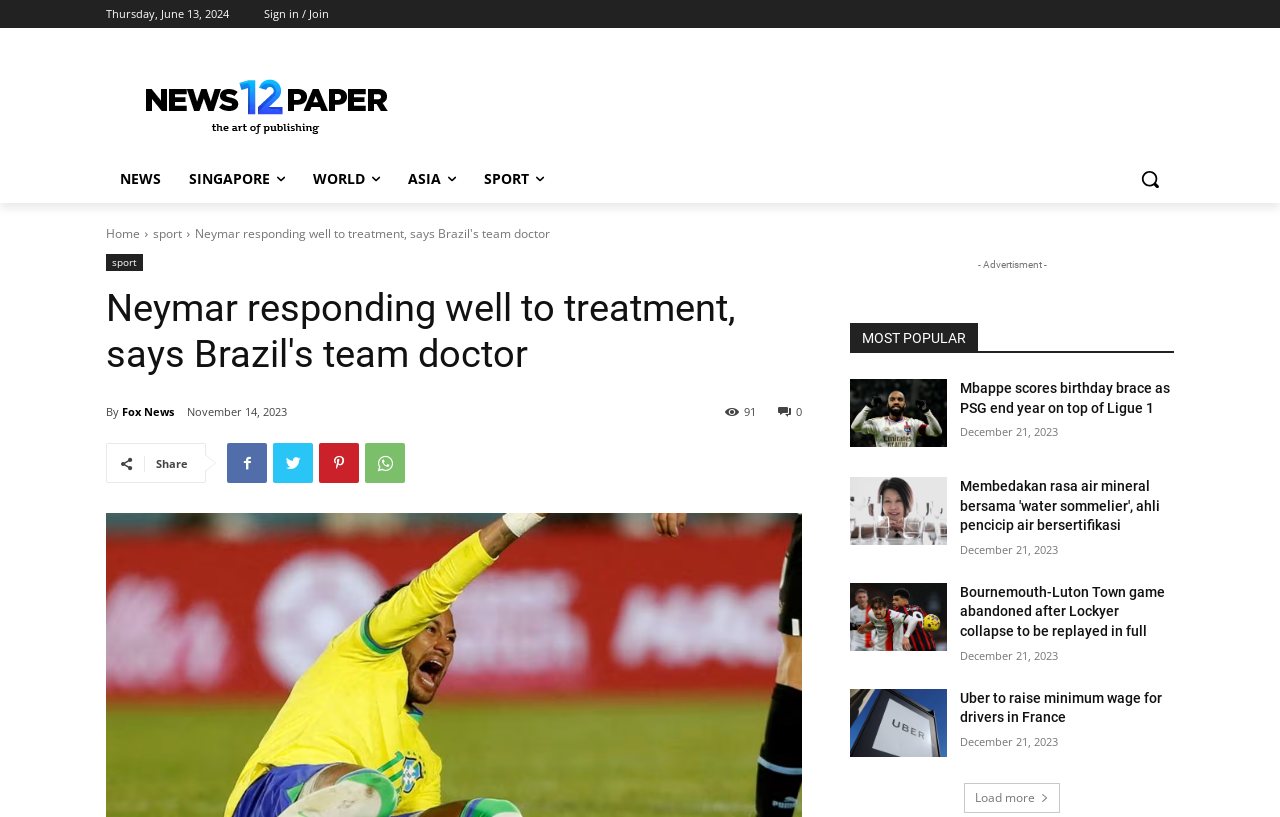Identify the bounding box coordinates for the UI element described by the following text: "Sign in / Join". Provide the coordinates as four float numbers between 0 and 1, in the format [left, top, right, bottom].

[0.206, 0.0, 0.257, 0.034]